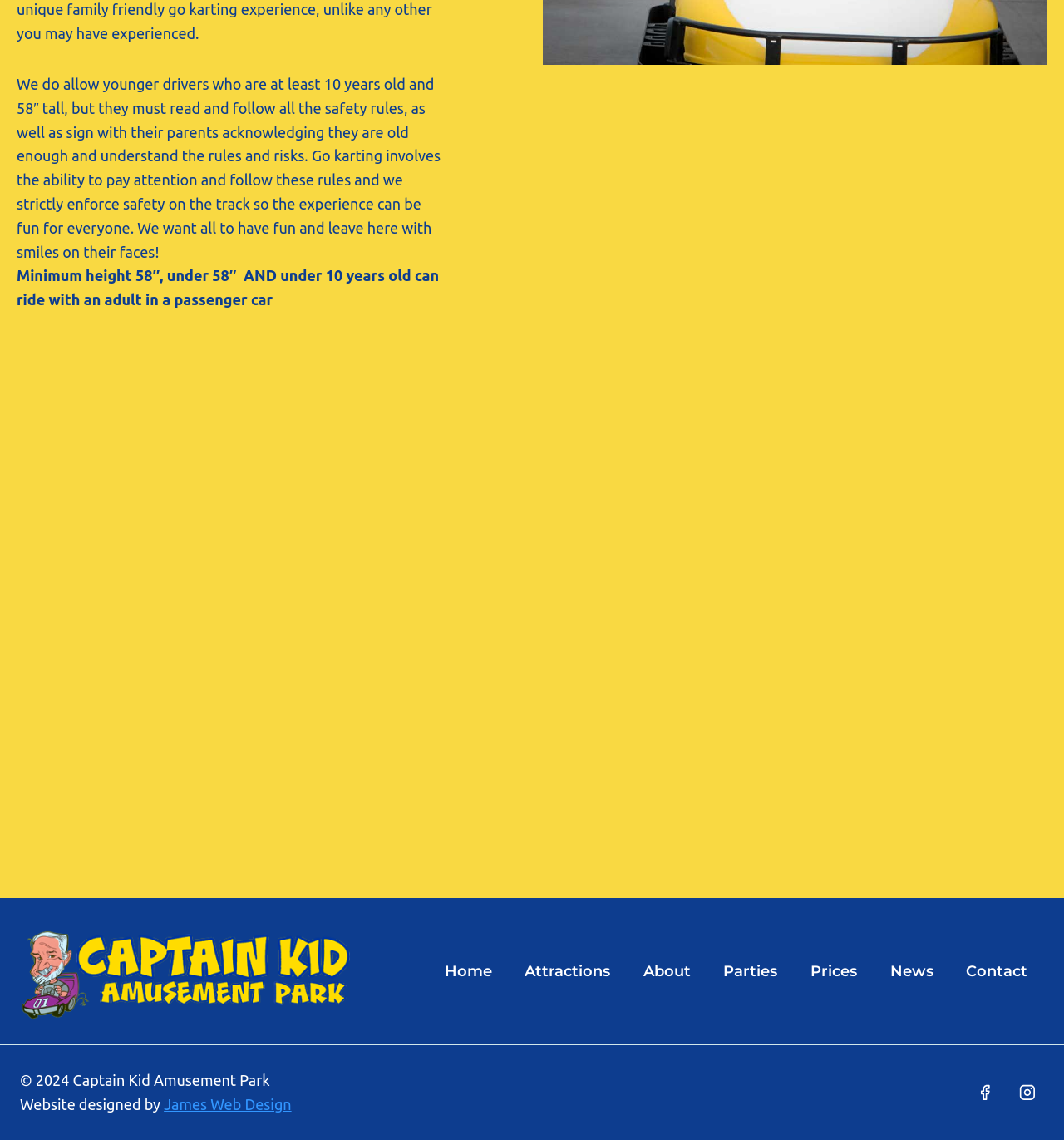What is the name of the amusement park?
Please elaborate on the answer to the question with detailed information.

The name of the amusement park can be found in the StaticText element with the text '© 2024 Captain Kid Amusement Park'. This text is located at the bottom of the webpage, indicating the name of the amusement park.